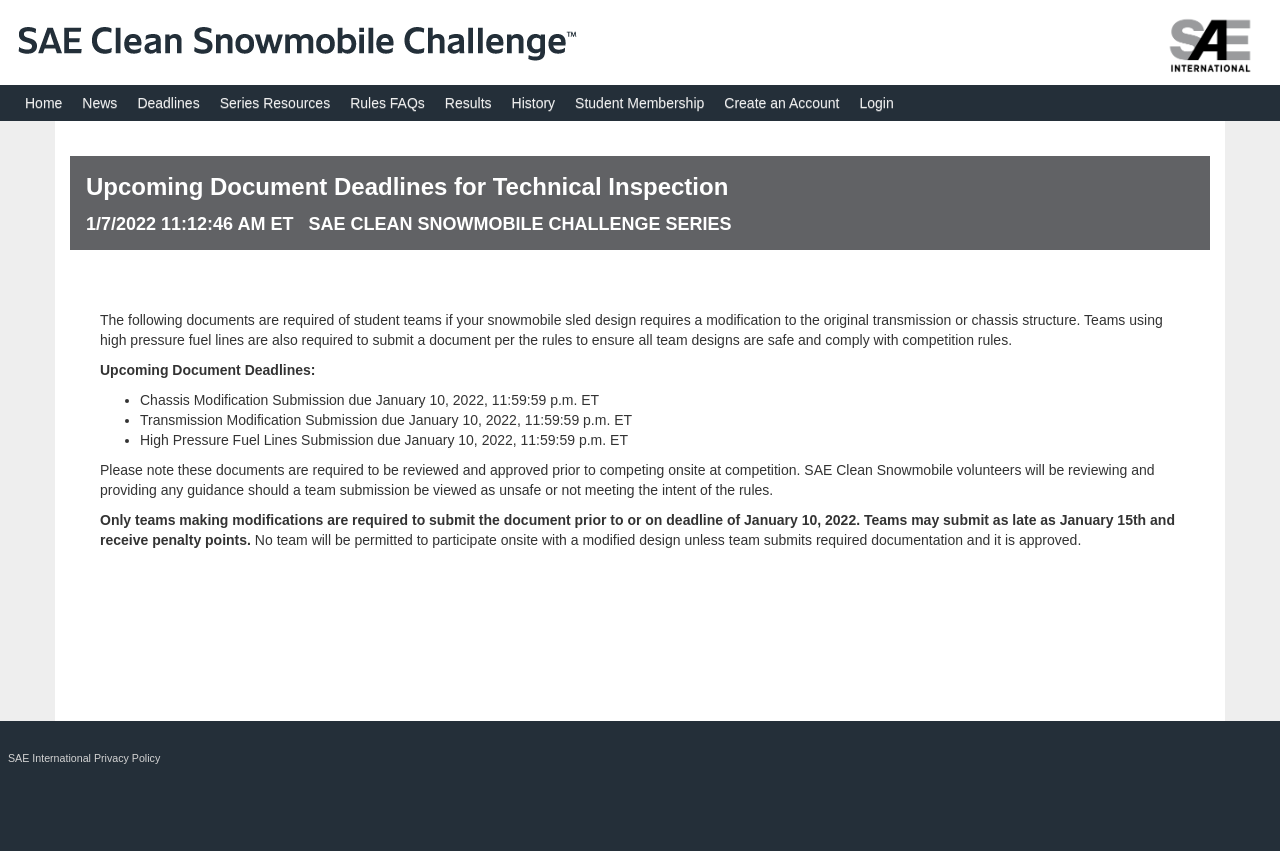Determine the bounding box coordinates for the area that should be clicked to carry out the following instruction: "Go to the Create an Account page".

[0.558, 0.1, 0.664, 0.142]